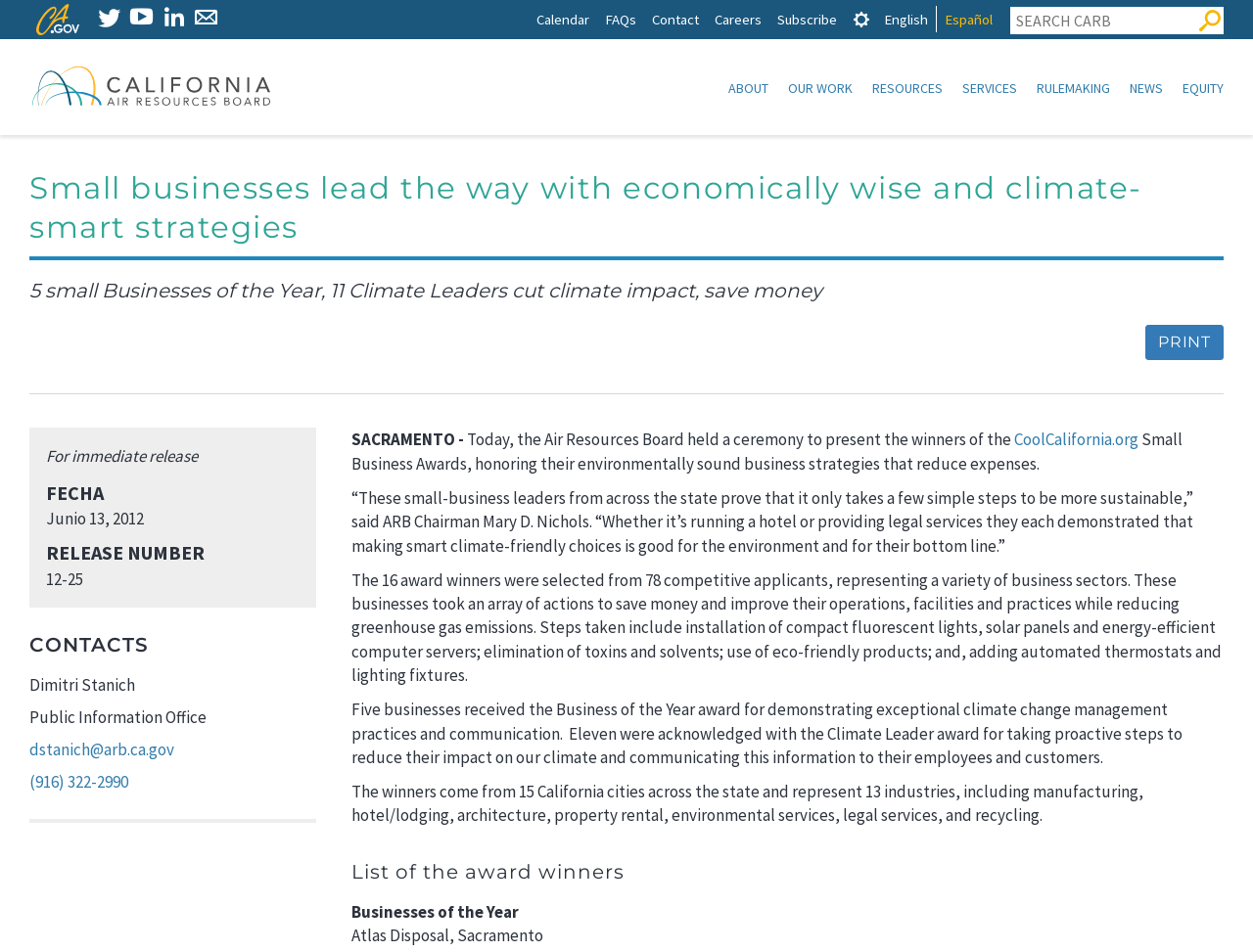Determine the bounding box coordinates of the clickable element necessary to fulfill the instruction: "Click the 'Subscribe' button". Provide the coordinates as four float numbers within the 0 to 1 range, i.e., [left, top, right, bottom].

None